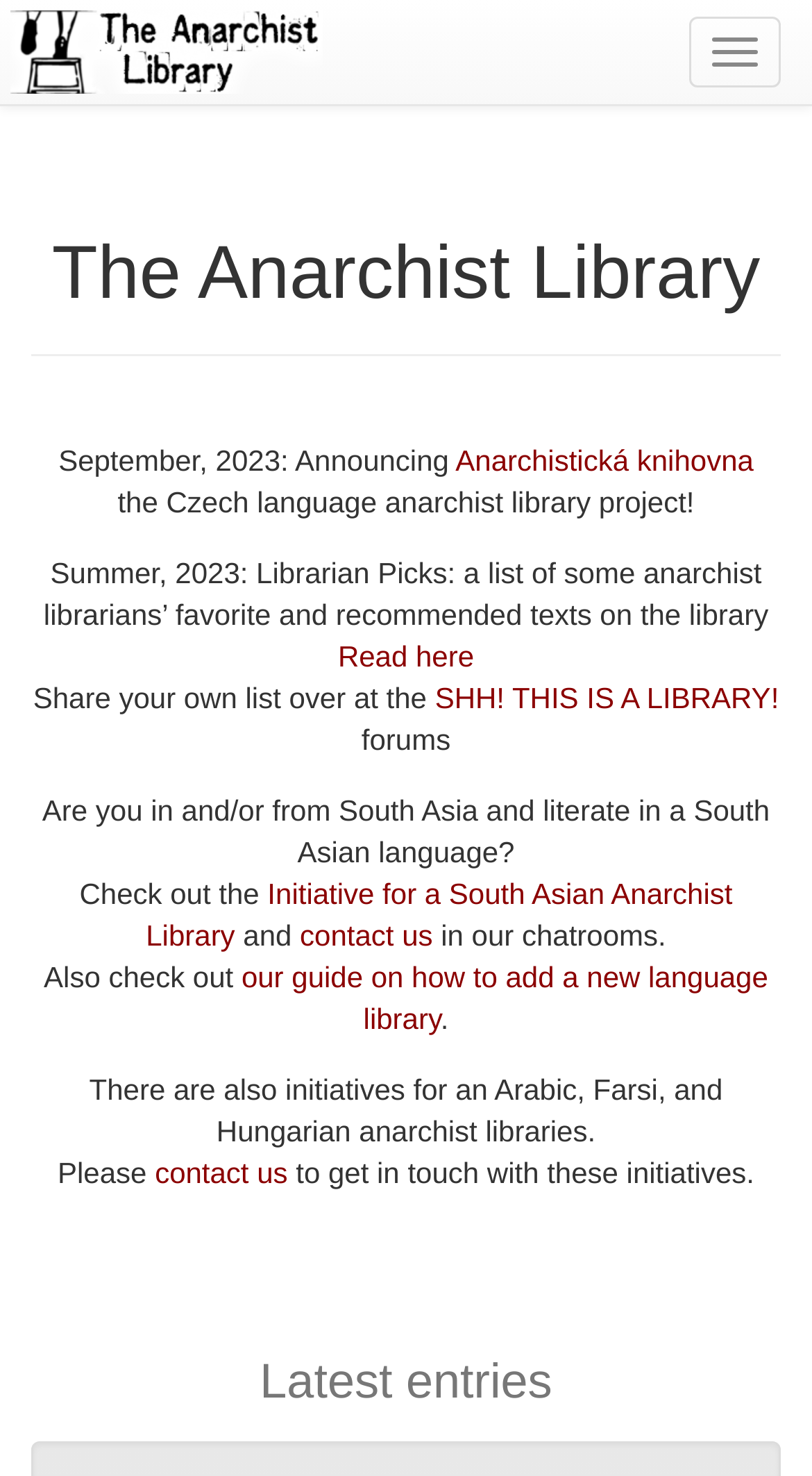Please provide the bounding box coordinates for the element that needs to be clicked to perform the following instruction: "Check out the Initiative for a South Asian Anarchist Library". The coordinates should be given as four float numbers between 0 and 1, i.e., [left, top, right, bottom].

[0.18, 0.594, 0.902, 0.644]